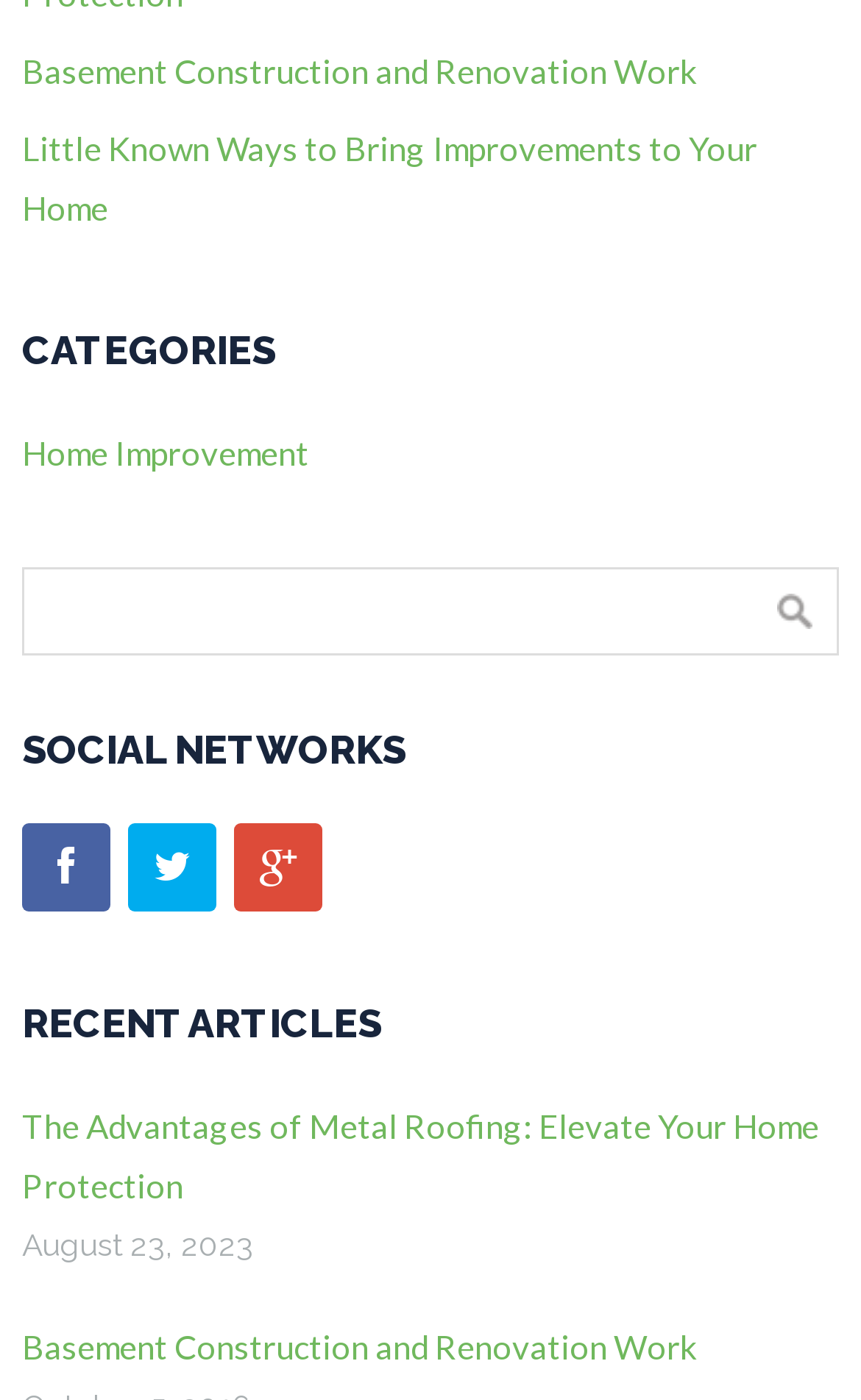Provide your answer to the question using just one word or phrase: How many social network links are there?

3